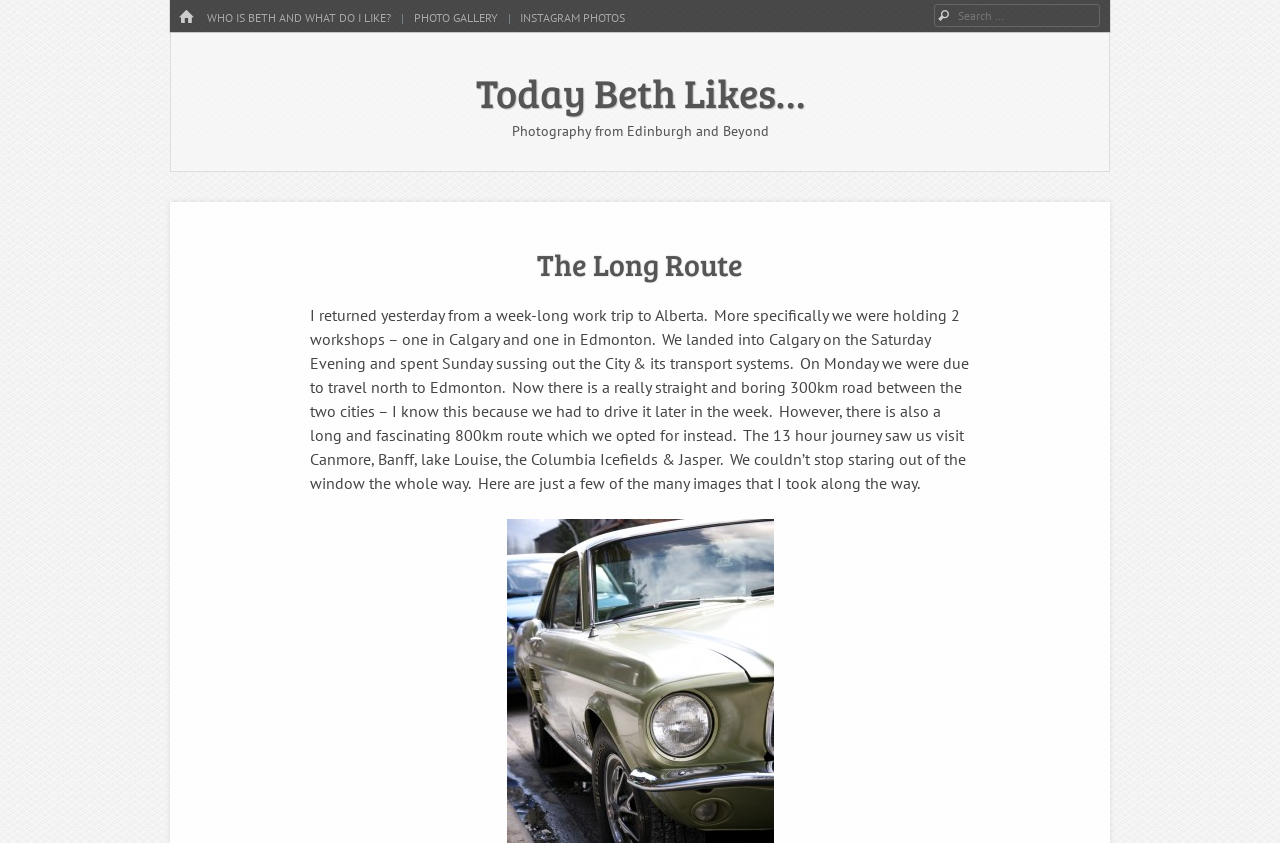What is the author's recent trip about?
Can you provide a detailed and comprehensive answer to the question?

The author recently returned from a week-long work trip to Alberta, where they held two workshops, one in Calgary and one in Edmonton, and took a scenic route between the two cities.